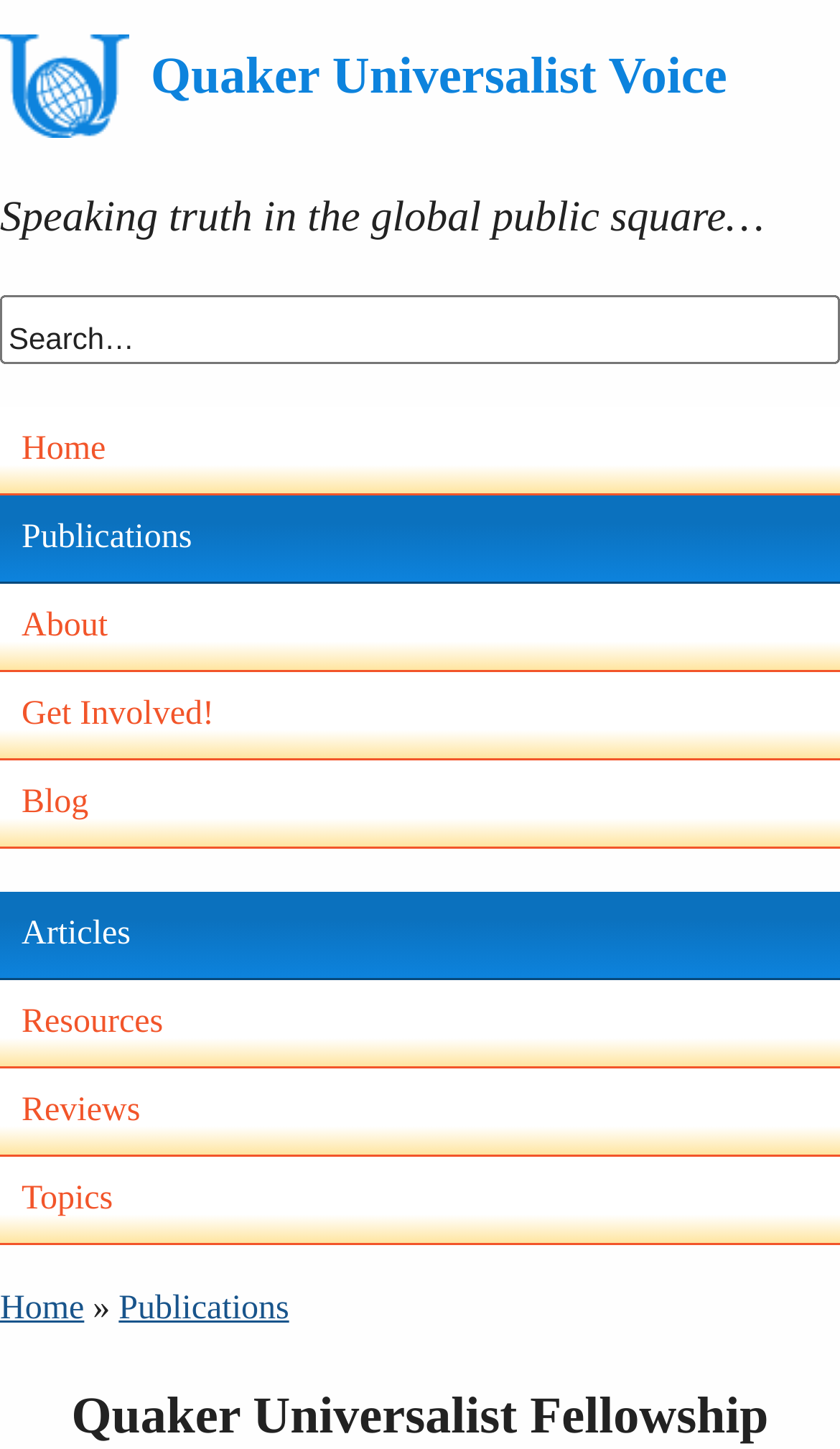Provide a one-word or short-phrase answer to the question:
What is the first menu item?

Home